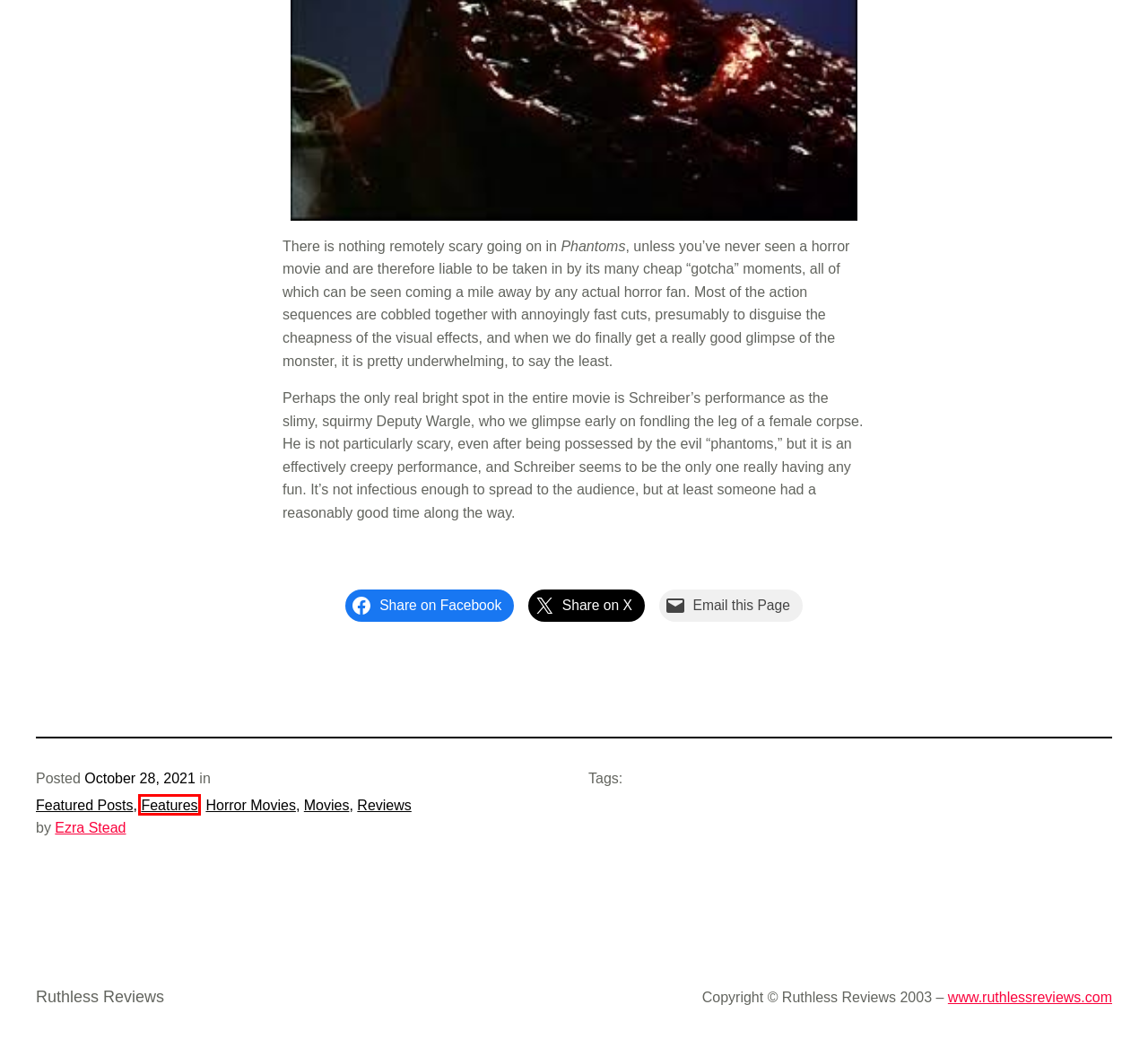You are given a screenshot of a webpage with a red rectangle bounding box around a UI element. Select the webpage description that best matches the new webpage after clicking the element in the bounding box. Here are the candidates:
A. Horror Movies - Ruthless Reviews
B. Movies - Ruthless Reviews
C. Featured Posts - Ruthless Reviews
D. Features - Ruthless Reviews
E. Classics & Hitchcock - Ruthless Reviews
F. Ezra Stead - Ruthless Reviews
G. Reviews - Ruthless Reviews
H. Rants - Ruthless Reviews

D